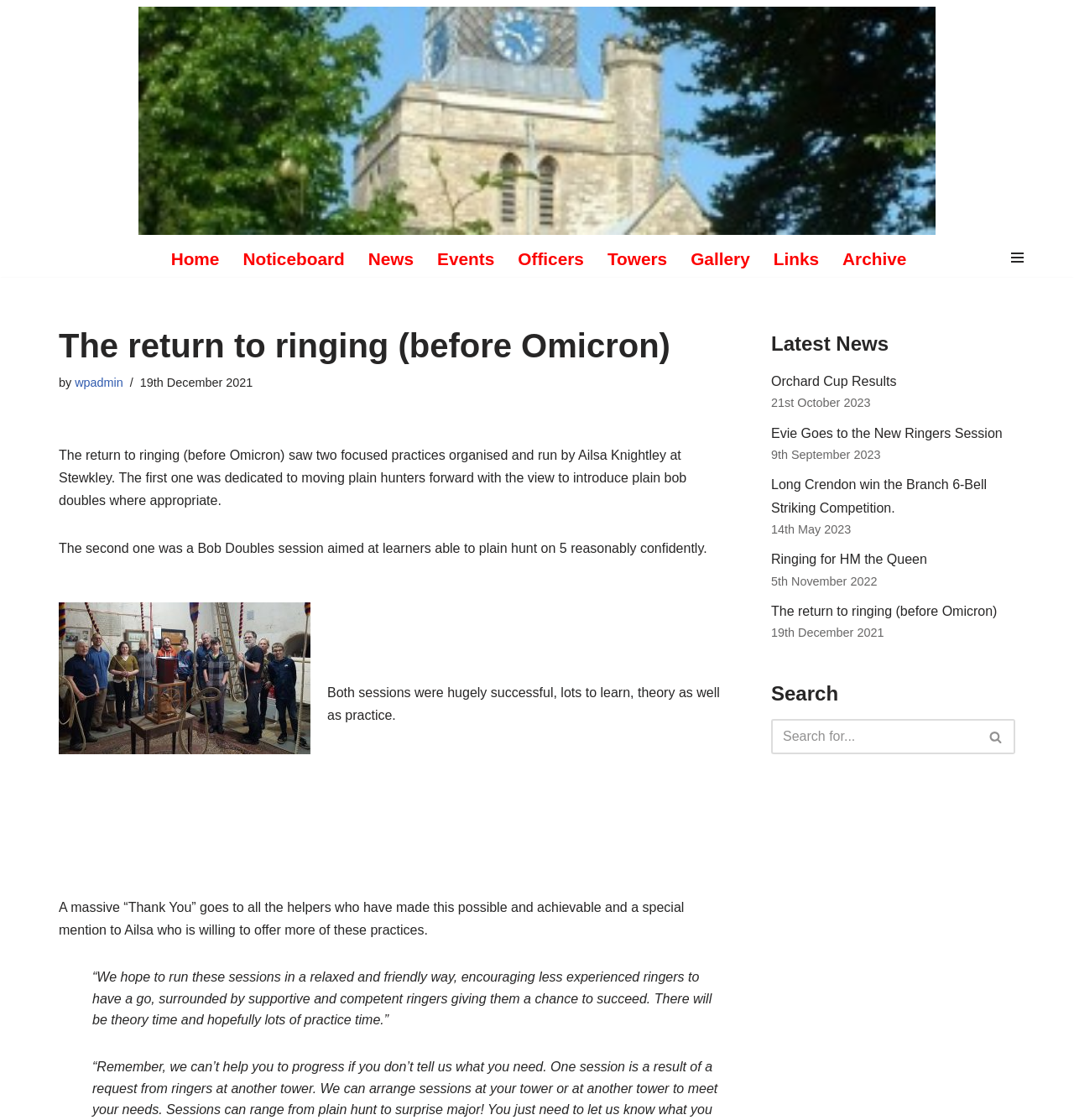Please specify the coordinates of the bounding box for the element that should be clicked to carry out this instruction: "Search for something". The coordinates must be four float numbers between 0 and 1, formatted as [left, top, right, bottom].

[0.718, 0.642, 0.945, 0.674]